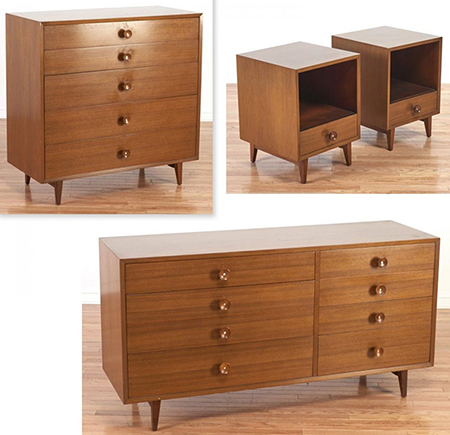What is the material of the dresser and nightstands?
Please respond to the question with as much detail as possible.

The caption highlights the wood's natural grain and mentions a warm, rich finish, suggesting that the dresser and nightstands are made of wood.